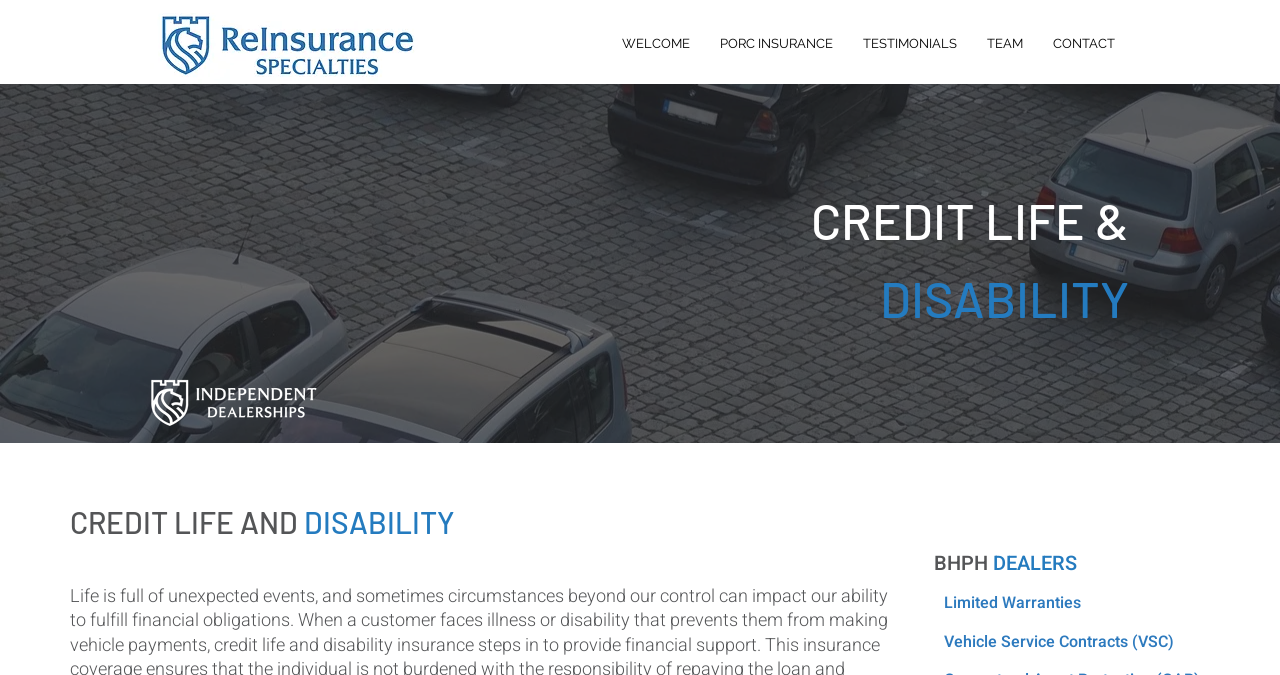Respond to the question below with a single word or phrase: How many navigation links are available?

5